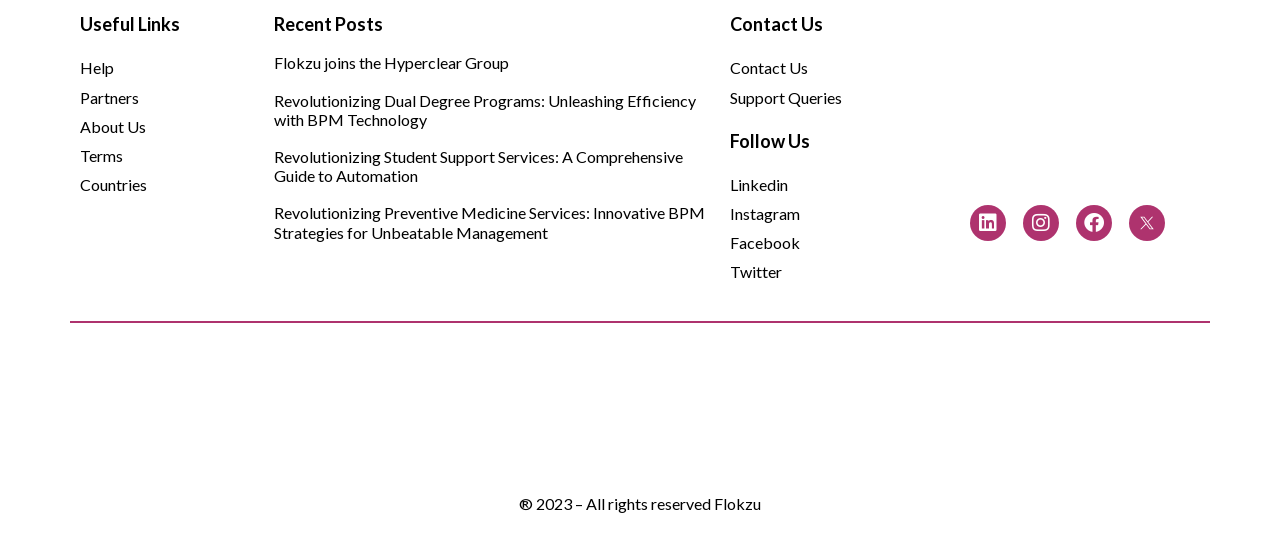Identify the bounding box coordinates necessary to click and complete the given instruction: "Click on the 'Help' link".

[0.062, 0.098, 0.198, 0.151]